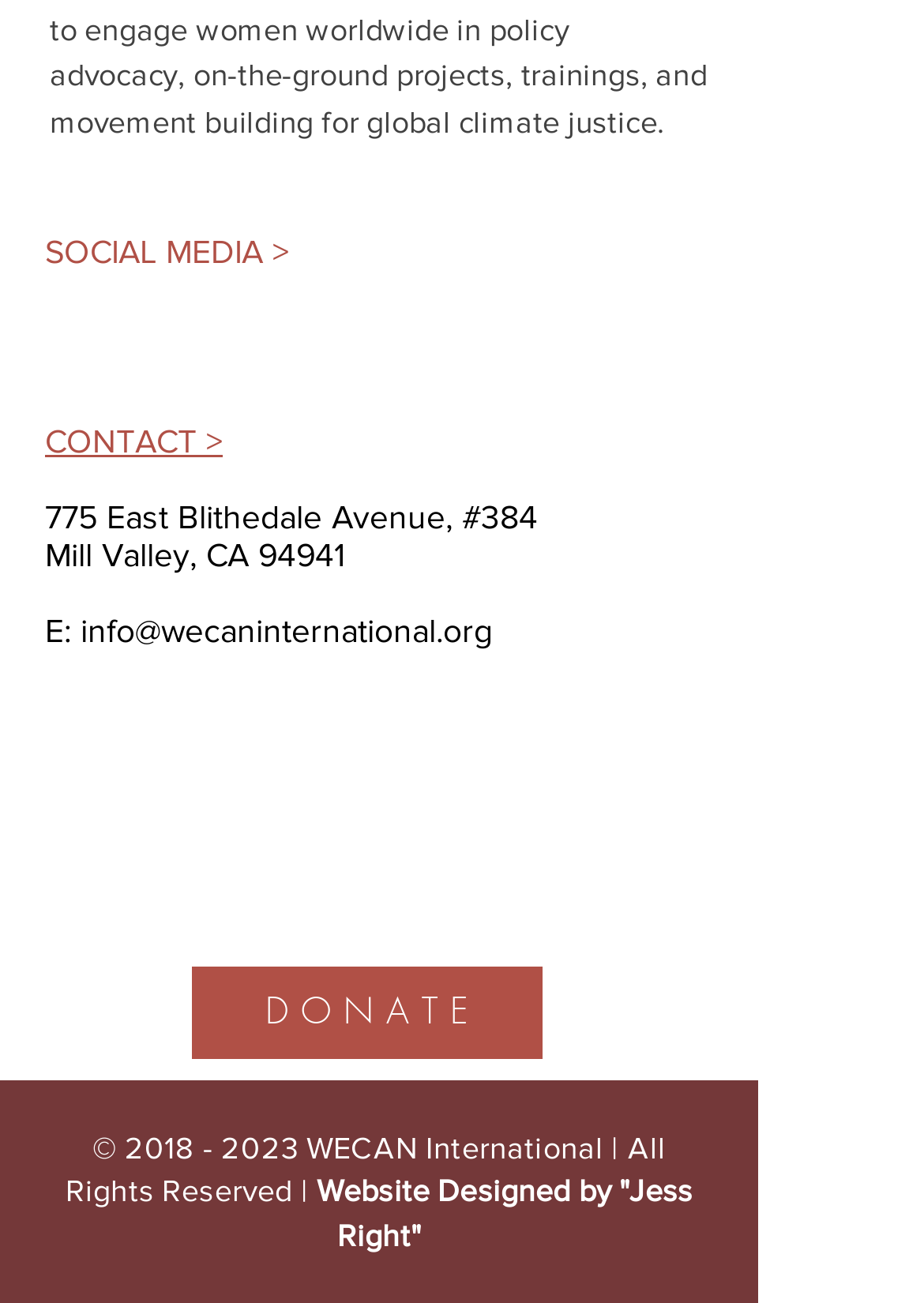Specify the bounding box coordinates of the element's region that should be clicked to achieve the following instruction: "Open Facebook". The bounding box coordinates consist of four float numbers between 0 and 1, in the format [left, top, right, bottom].

[0.049, 0.251, 0.138, 0.315]